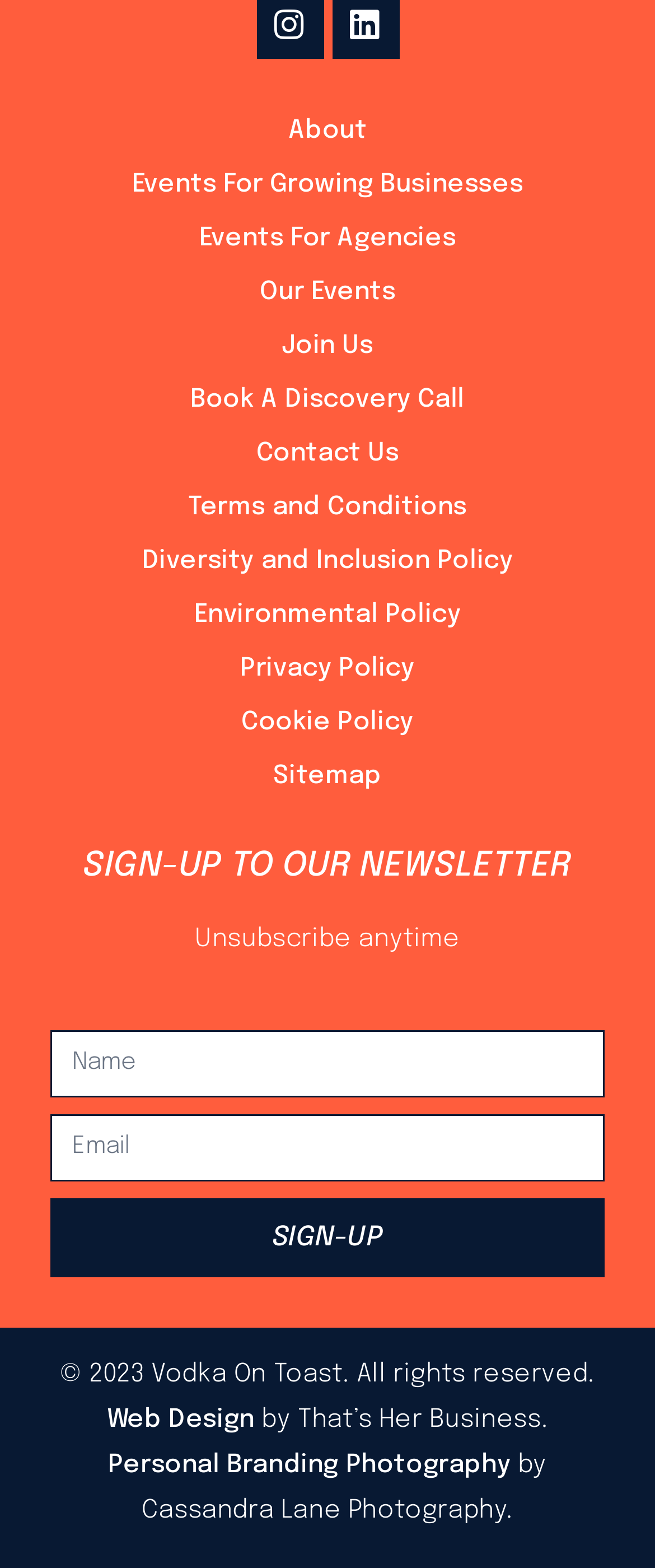What is the label of the first textbox?
Provide a concise answer using a single word or phrase based on the image.

Name